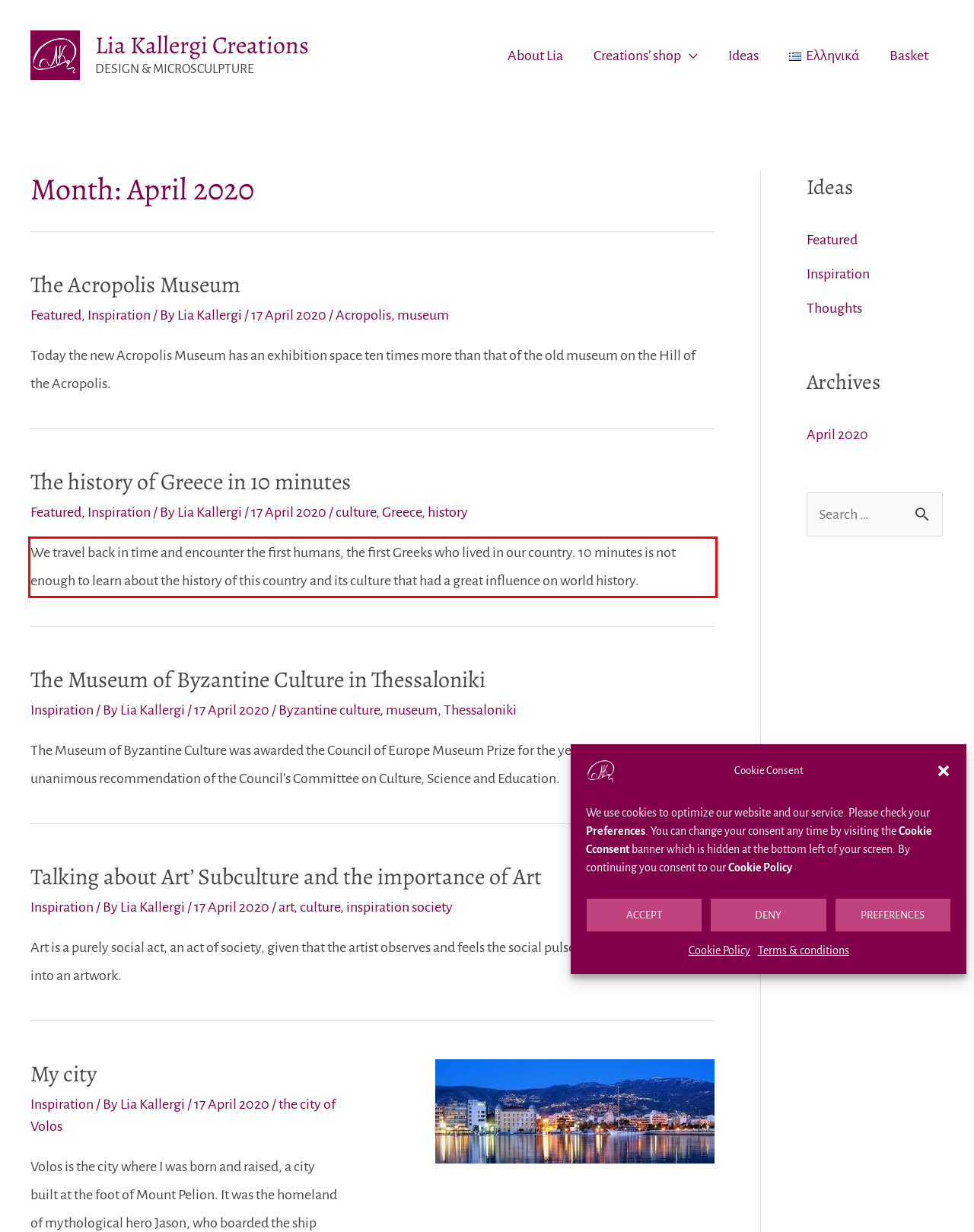Extract and provide the text found inside the red rectangle in the screenshot of the webpage.

We travel back in time and encounter the first humans, the first Greeks who lived in our country. 10 minutes is not enough to learn about the history of this country and its culture that had a great influence on world history.